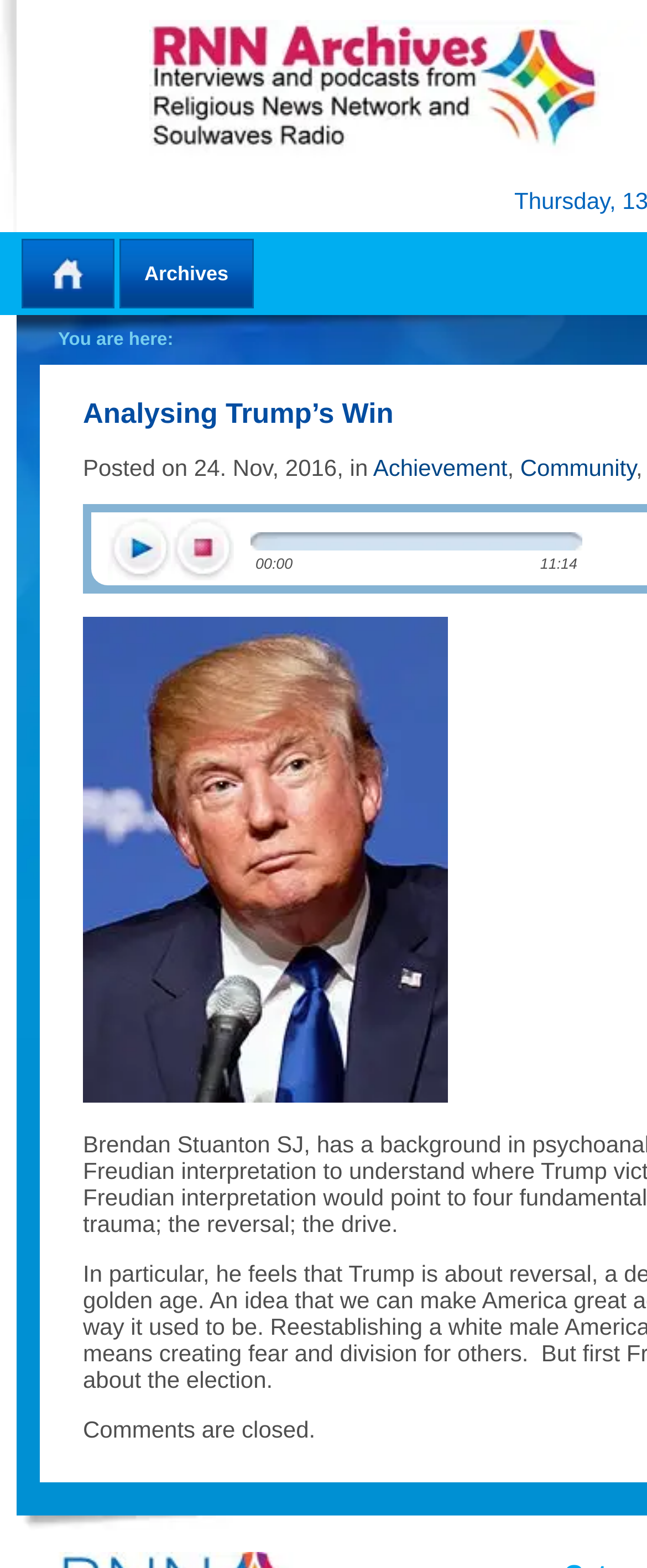Find the bounding box coordinates for the element described here: "Archives".

[0.187, 0.153, 0.389, 0.196]